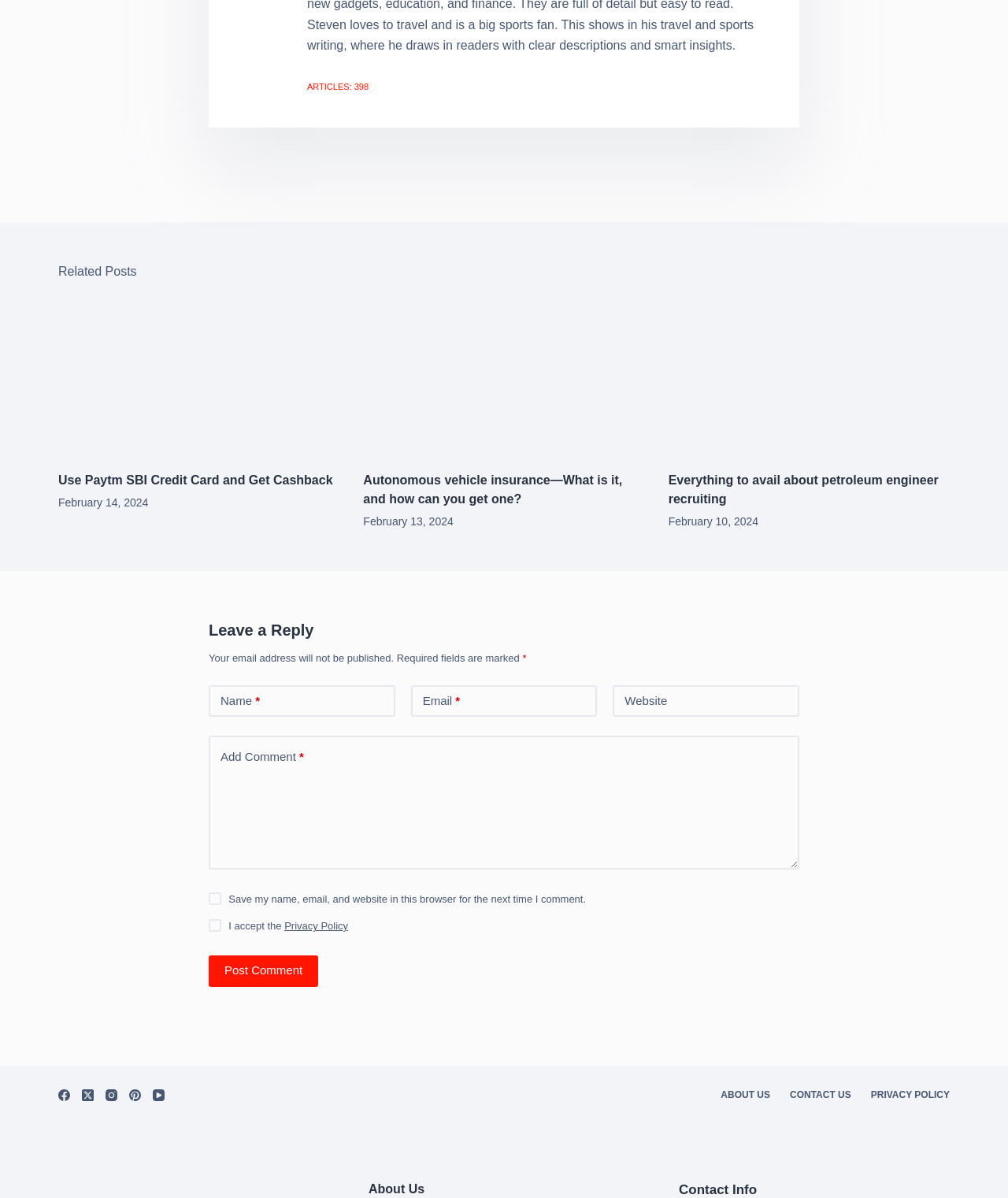Identify the bounding box coordinates for the element that needs to be clicked to fulfill this instruction: "Read the article 'Use Paytm SBI Credit Card and Get Cashback'". Provide the coordinates in the format of four float numbers between 0 and 1: [left, top, right, bottom].

[0.058, 0.251, 0.337, 0.443]